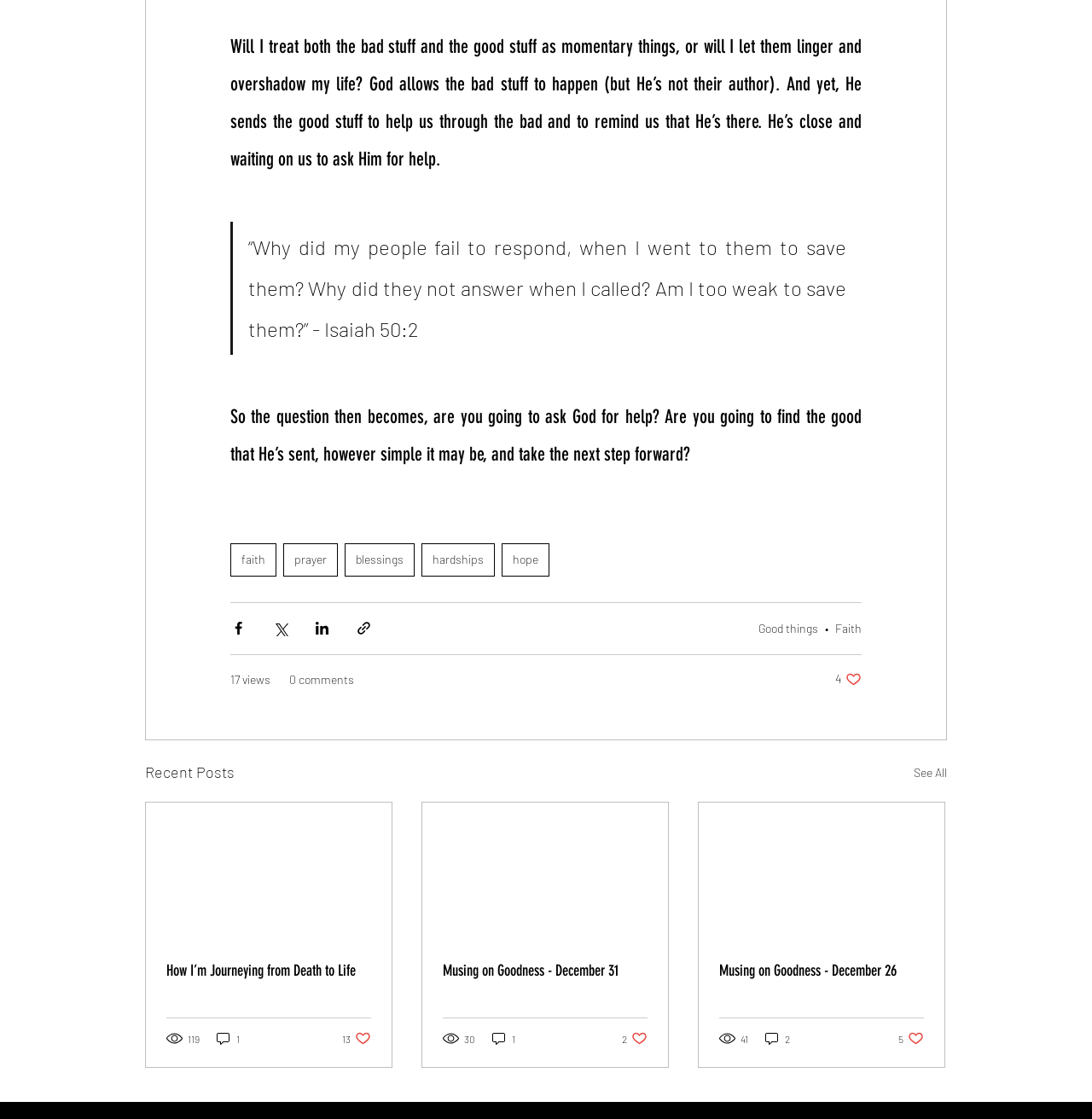Bounding box coordinates should be in the format (top-left x, top-left y, bottom-right x, bottom-right y) and all values should be floating point numbers between 0 and 1. Determine the bounding box coordinate for the UI element described as: 41

[0.64, 0.717, 0.865, 0.953]